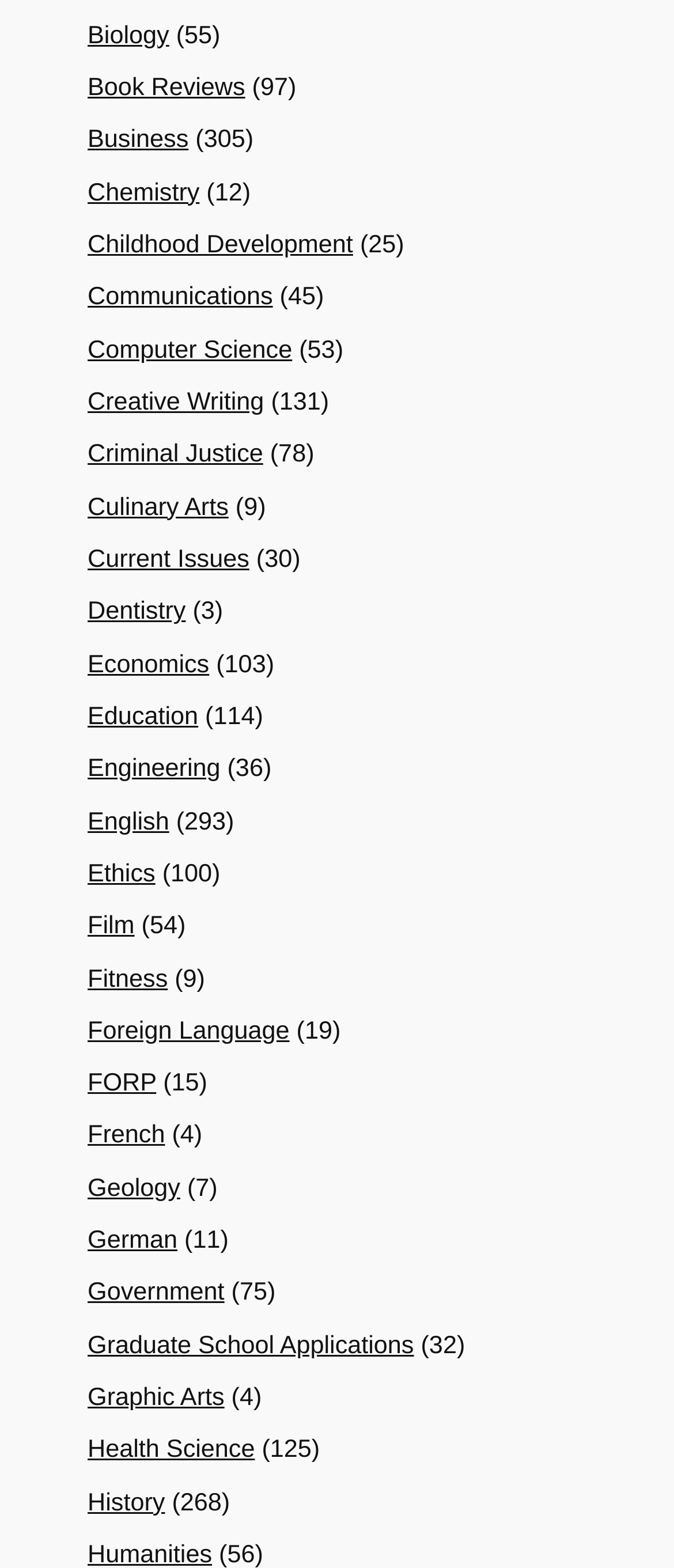What is the subject with the most items?
Based on the screenshot, respond with a single word or phrase.

English